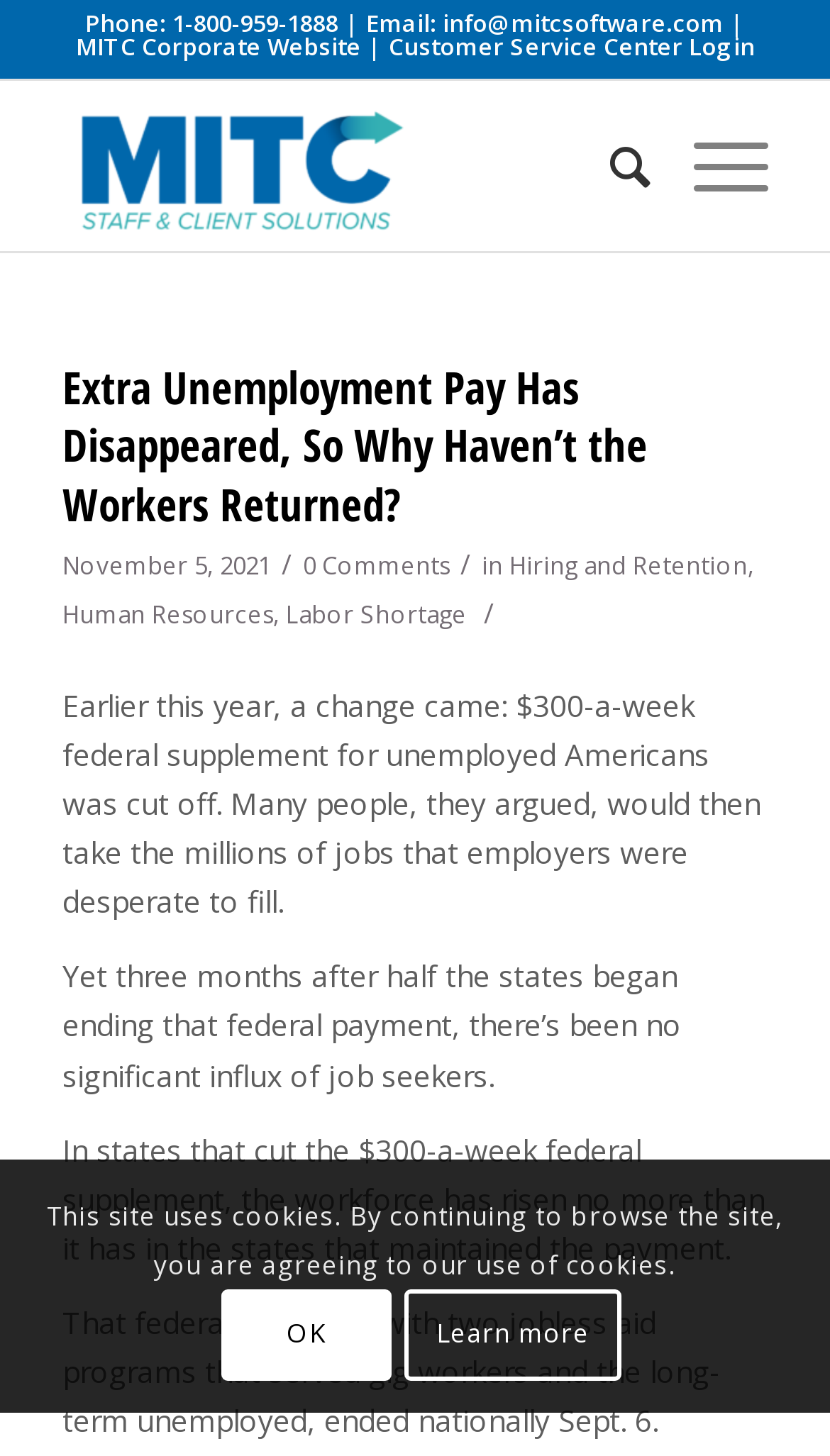How many comments does the article have?
Using the visual information, reply with a single word or short phrase.

0 Comments